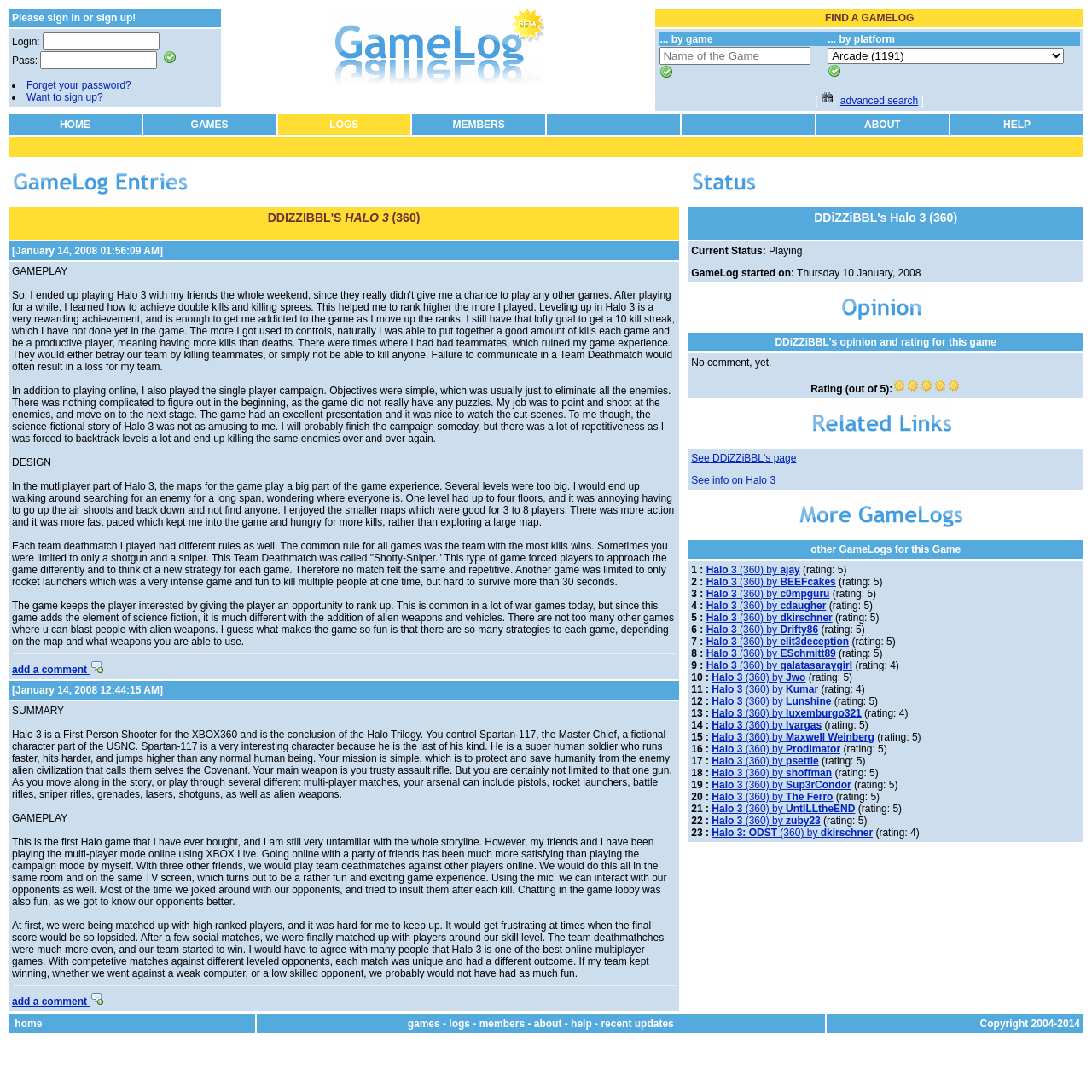Please look at the image and answer the question with a detailed explanation: What is the purpose of the 'Find by Game' and 'Find by Platform' options?

The 'Find by Game' and 'Find by Platform' options are located next to each other and have similar layouts, suggesting that they are used to search for games based on different criteria, such as game title or platform.